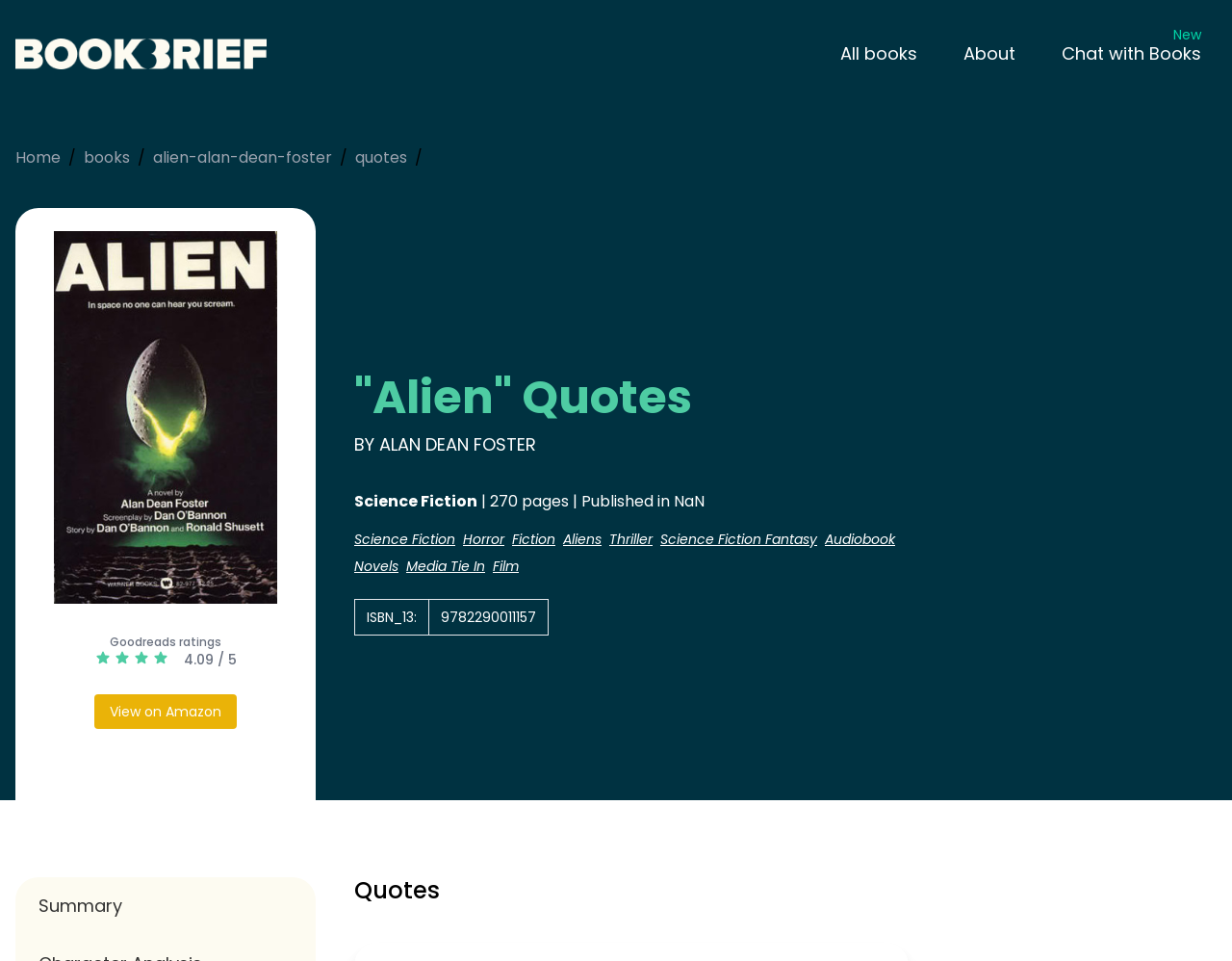Determine the bounding box coordinates of the area to click in order to meet this instruction: "Check the ISBN number of the book".

[0.348, 0.623, 0.445, 0.66]